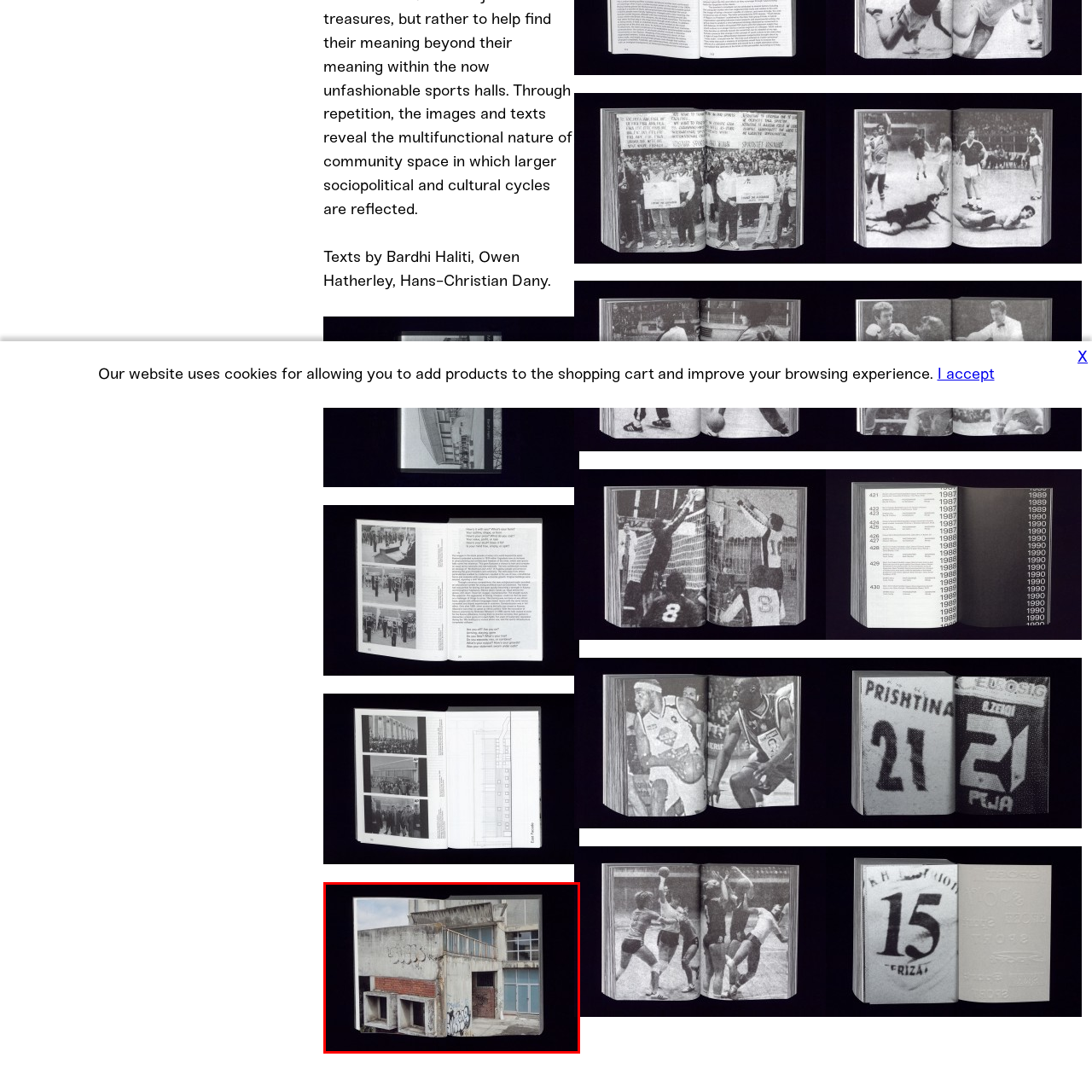Focus on the area marked by the red box, What is the aesthetic of the lower portion of the facade? 
Answer briefly using a single word or phrase.

Utilitarian